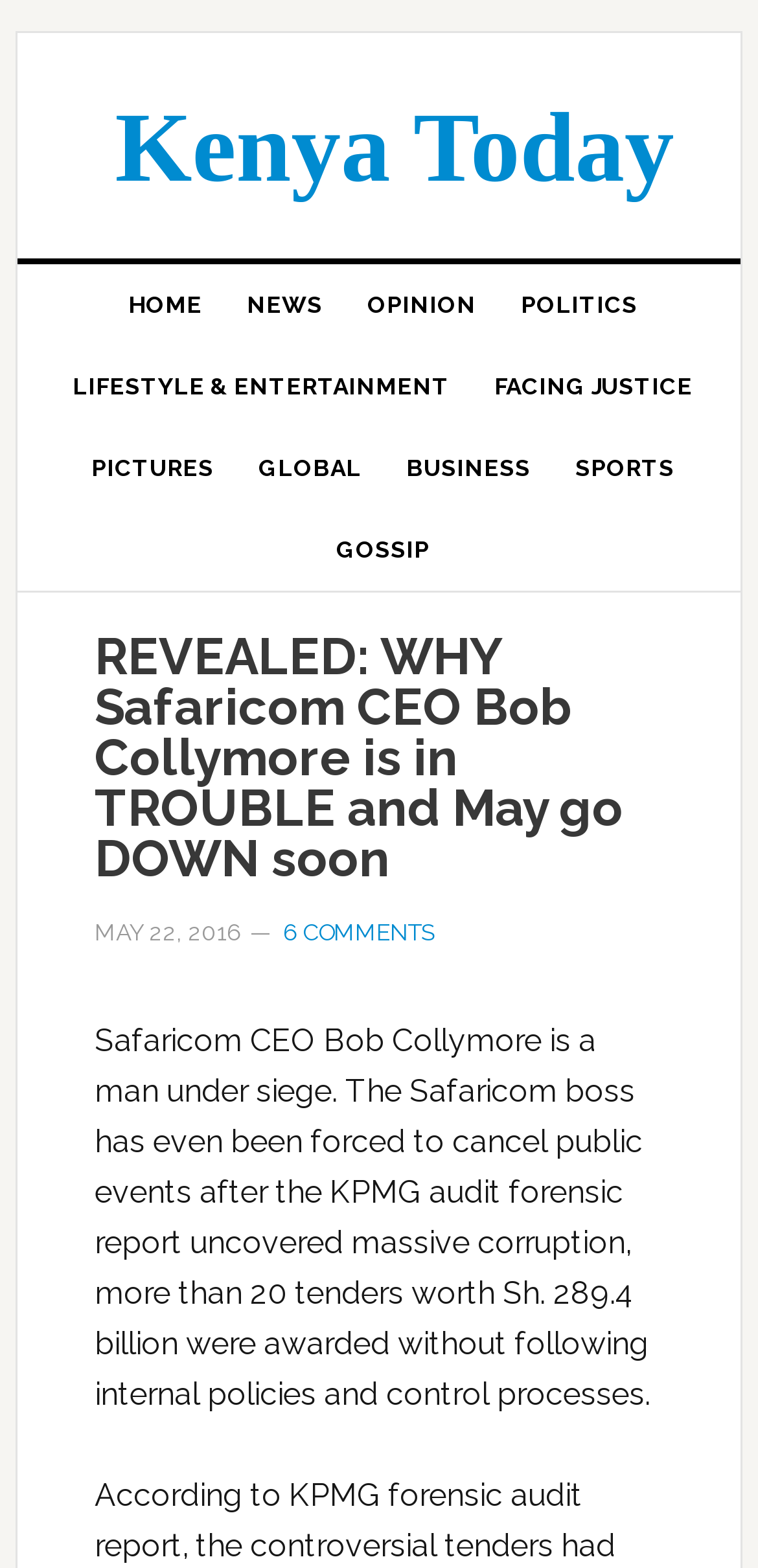Can you determine the bounding box coordinates of the area that needs to be clicked to fulfill the following instruction: "read about facing justice"?

[0.622, 0.221, 0.945, 0.273]